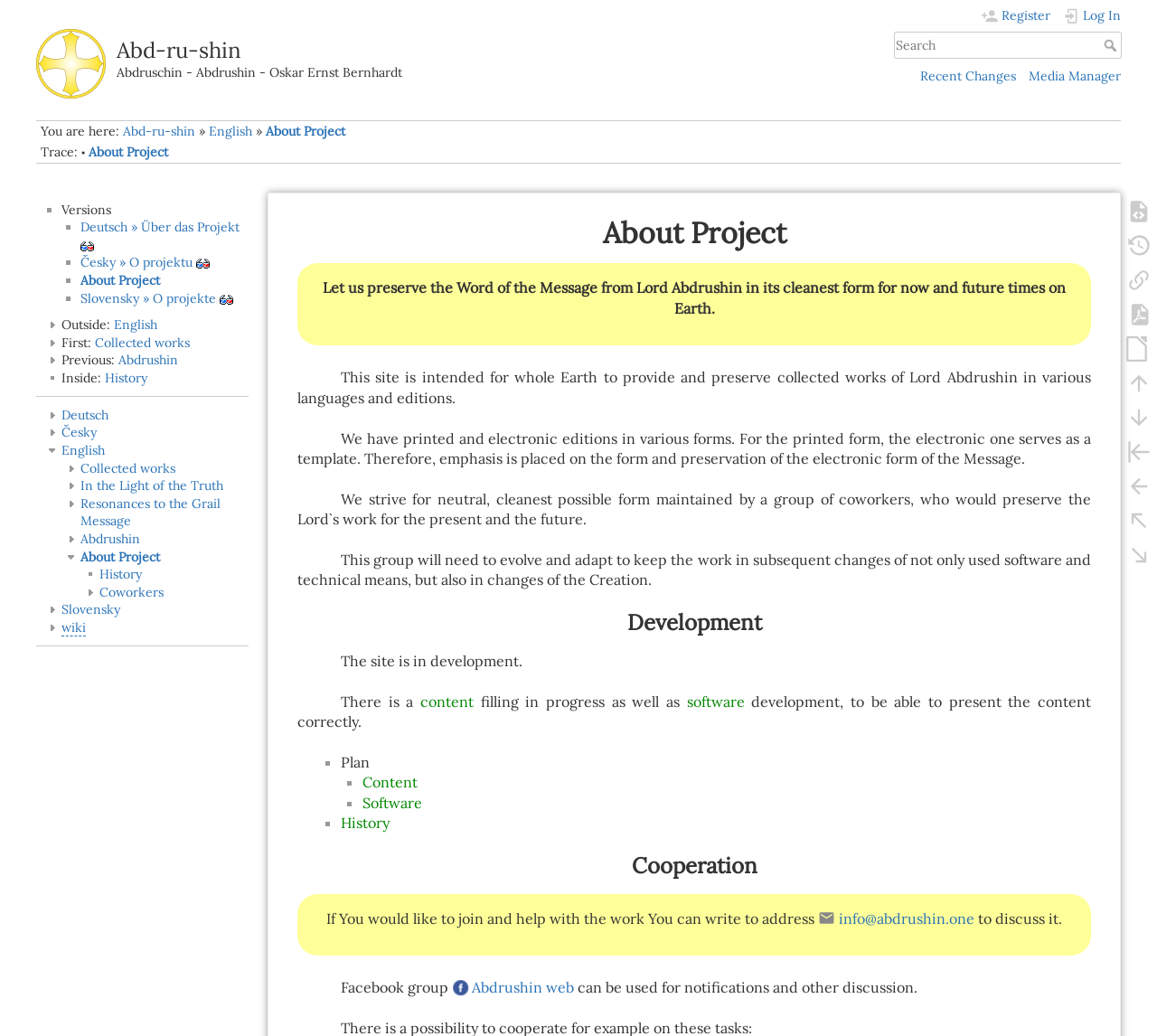What is the name of the author associated with this project?
Based on the screenshot, give a detailed explanation to answer the question.

The full name of the author associated with this project can be found in the static text element, which reads 'Abdruschin - Abdrushin - Oskar Ernst Bernhardt'. This suggests that Oskar Ernst Bernhardt is the author associated with this project.